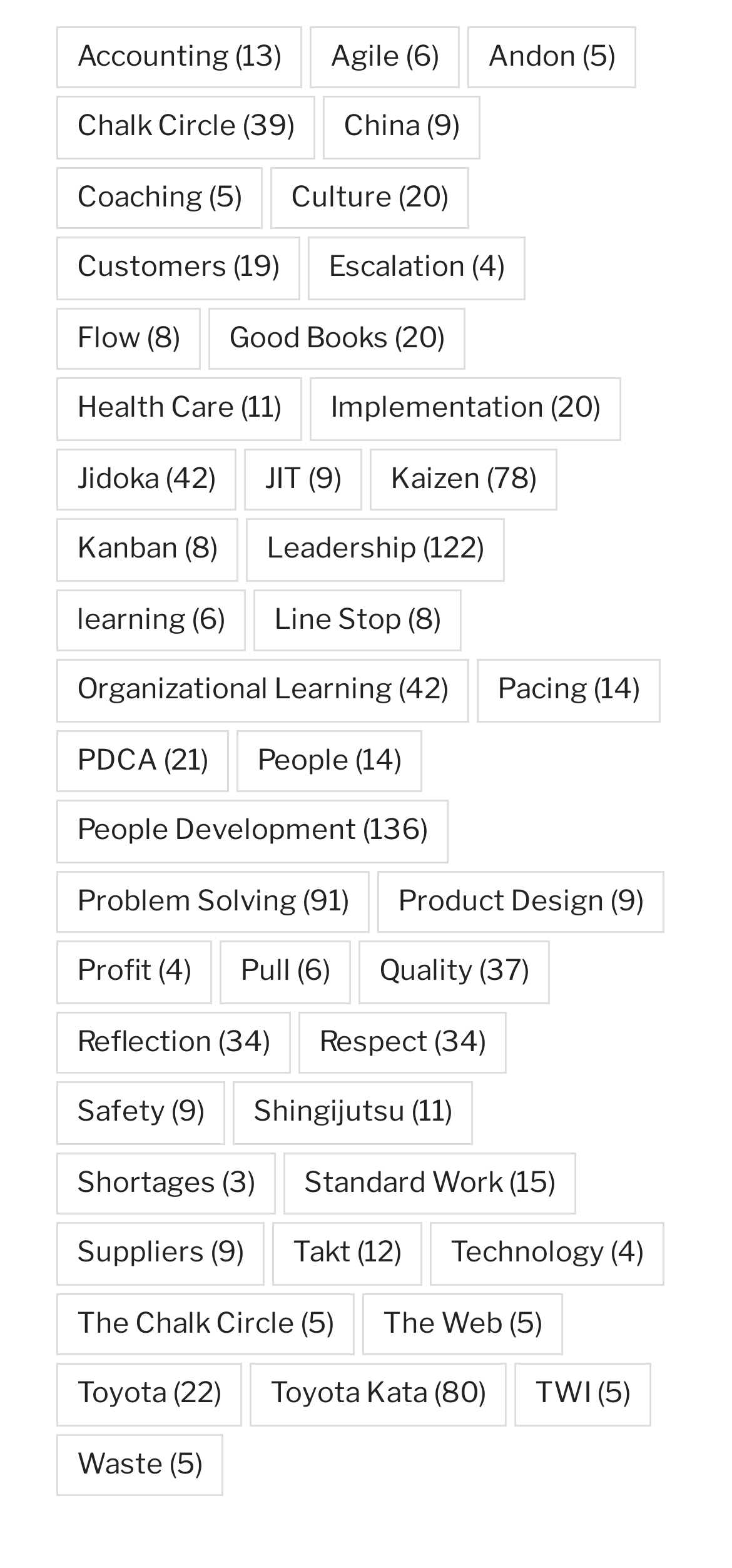Answer with a single word or phrase: 
How many topics are listed on the webpage?

40